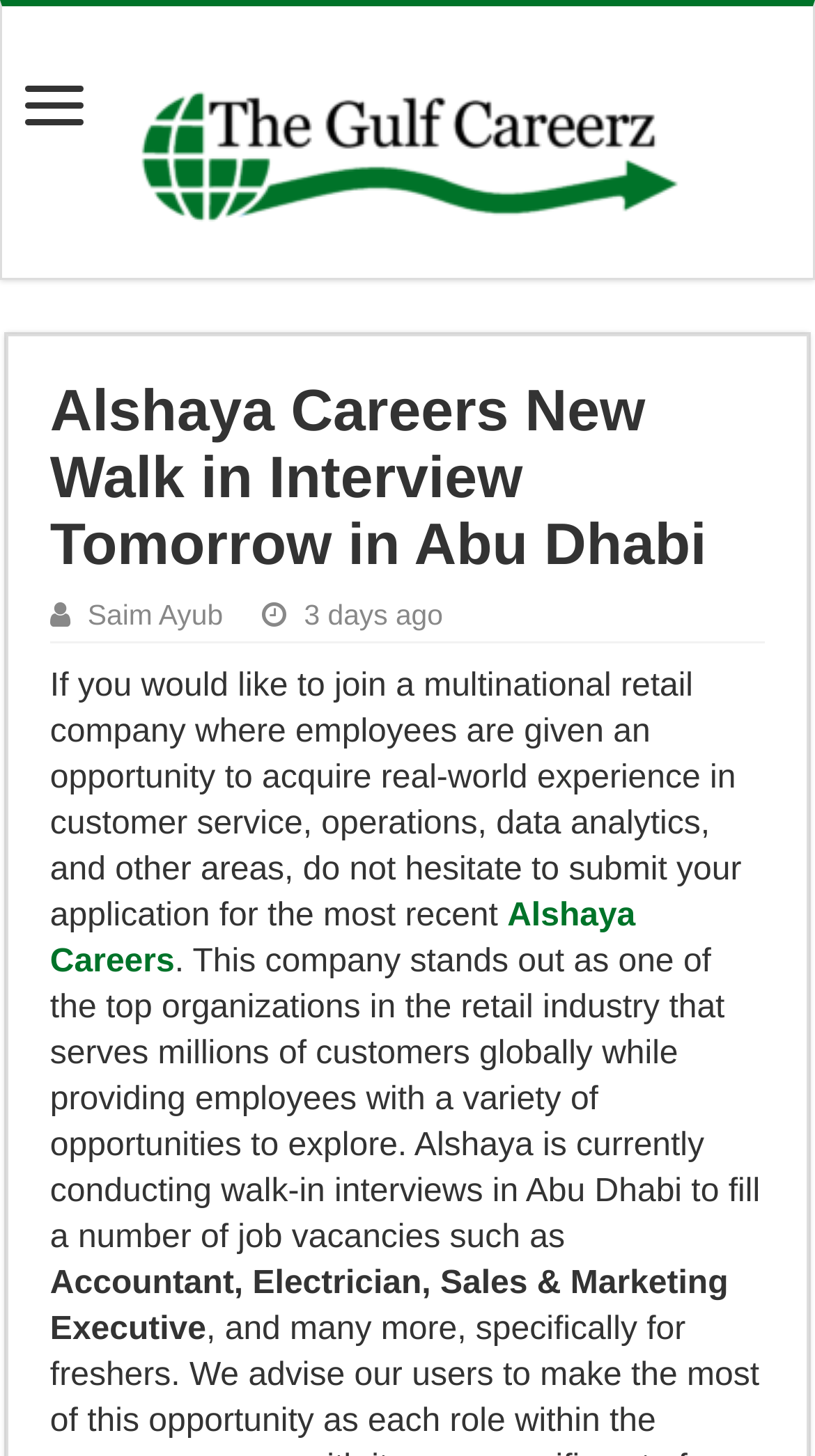Write an elaborate caption that captures the essence of the webpage.

The webpage appears to be a job listing page, specifically for Alshaya Careers in the UAE. At the top, there is a heading that reads "Today's Govt and Private Jobs in UAE | TheGulfCareerz", which is accompanied by an image. Below this heading, there is a prominent heading that states "Alshaya Careers New Walk in Interview Tomorrow in Abu Dhabi".

On the left side of the page, there is a link to "Today's Govt and Private Jobs in UAE | TheGulfCareerz", which is positioned above a link to "Saim Ayub". To the right of the "Saim Ayub" link, there is a text that indicates the post was made "3 days ago".

The main content of the page is a paragraph of text that describes Alshaya Careers and the opportunities they offer. This text is divided into two sections, with a link to "Alshaya Careers" in the middle. The text explains that Alshaya is a multinational retail company that provides employees with opportunities to gain experience in various areas, and that they are currently conducting walk-in interviews in Abu Dhabi to fill job vacancies.

At the bottom of the page, there is a list of specific job vacancies, including "Accountant, Electrician, Sales & Marketing Executive". Overall, the page appears to be promoting Alshaya Careers and encouraging users to apply for job openings.